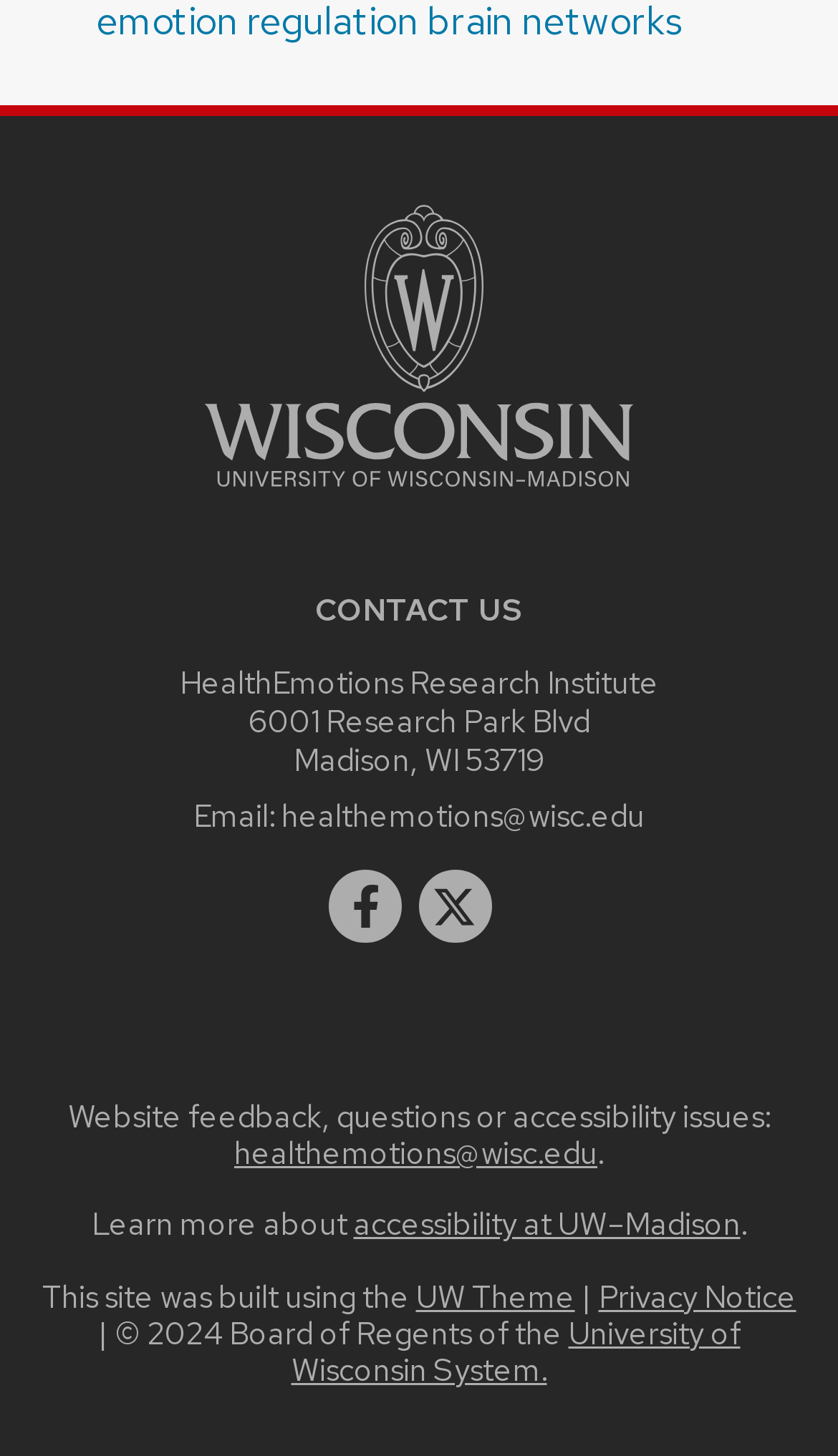Find the bounding box coordinates for the area that should be clicked to accomplish the instruction: "Contact us via email".

[0.336, 0.546, 0.769, 0.574]